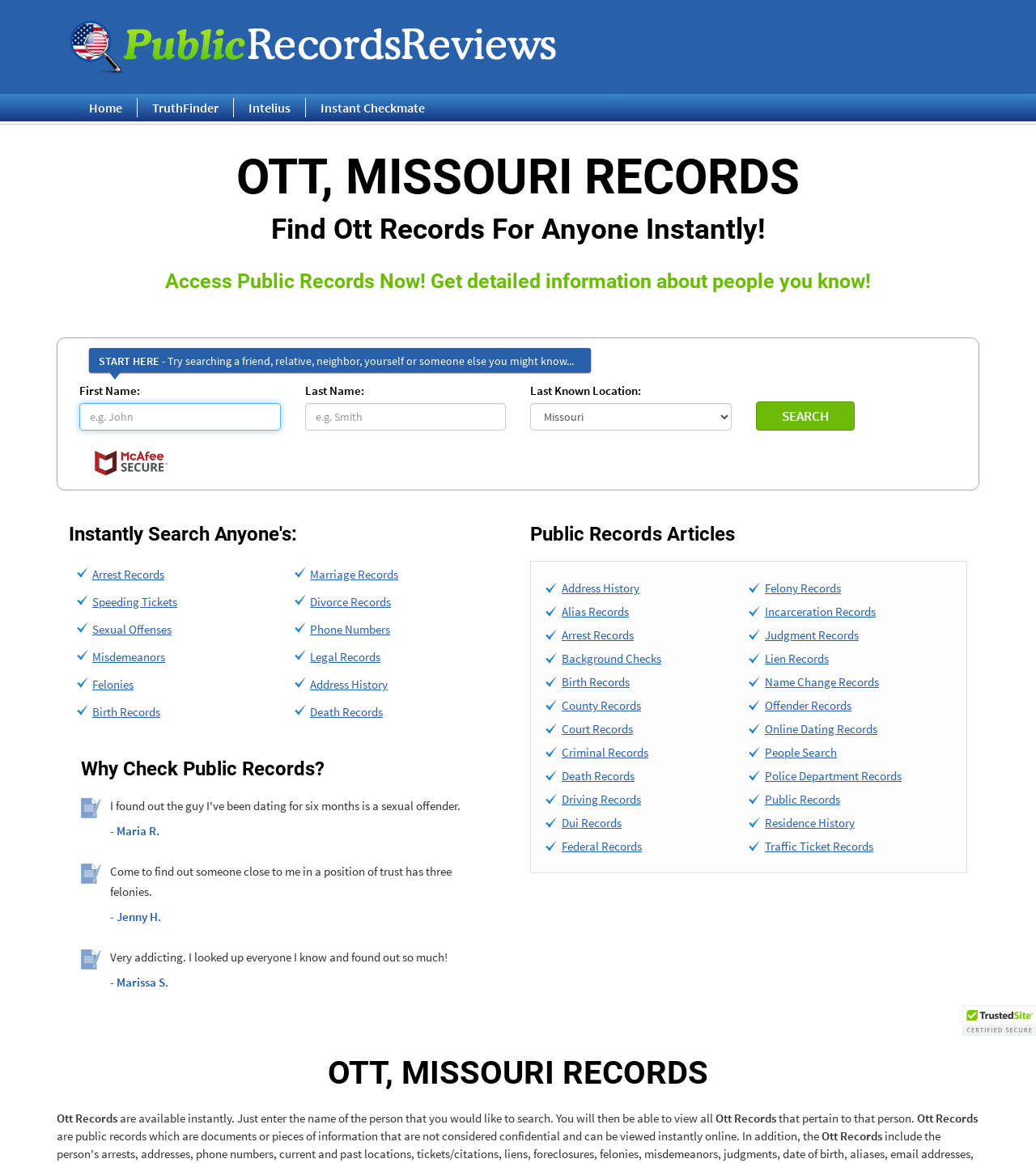Generate the title text from the webpage.

OTT, MISSOURI RECORDS